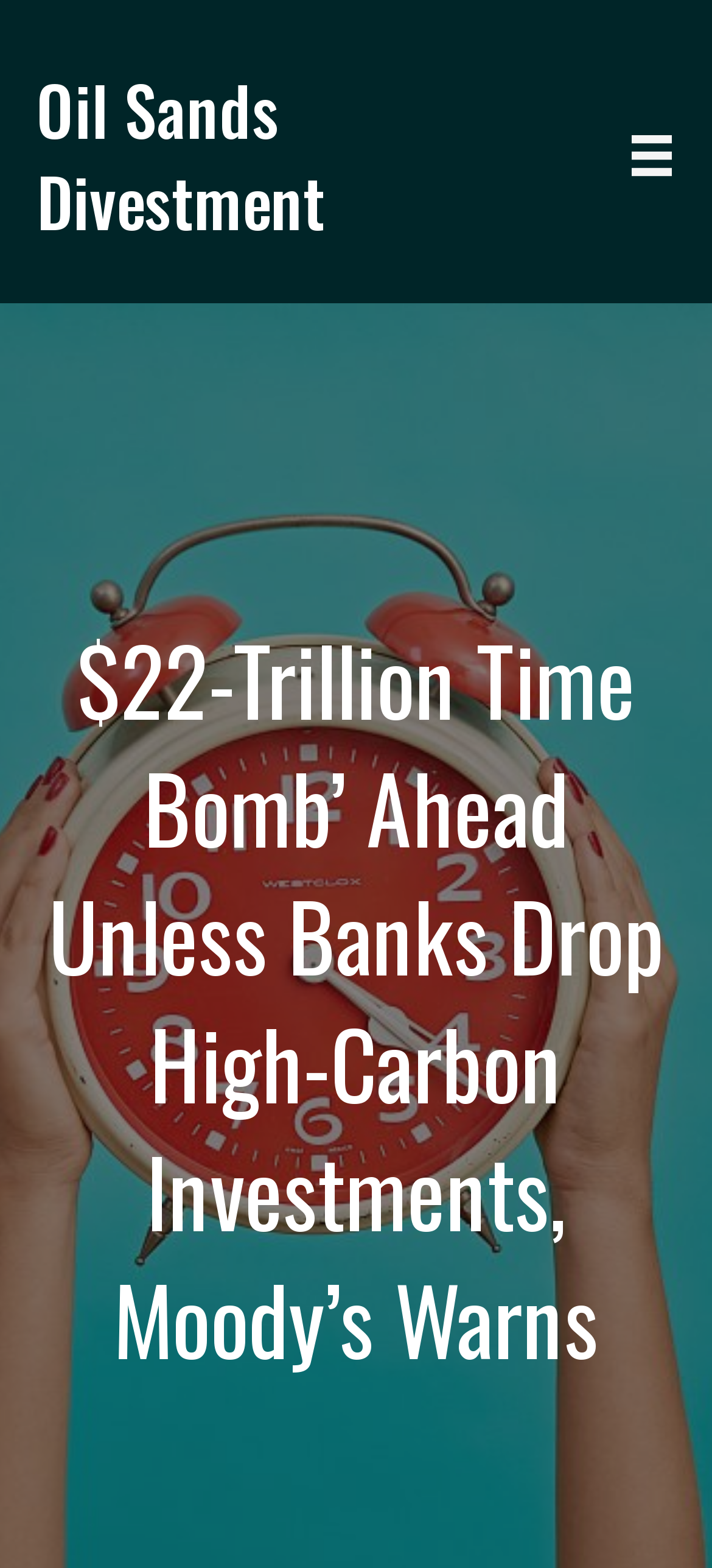Extract the heading text from the webpage.

Oil Sands Divestment